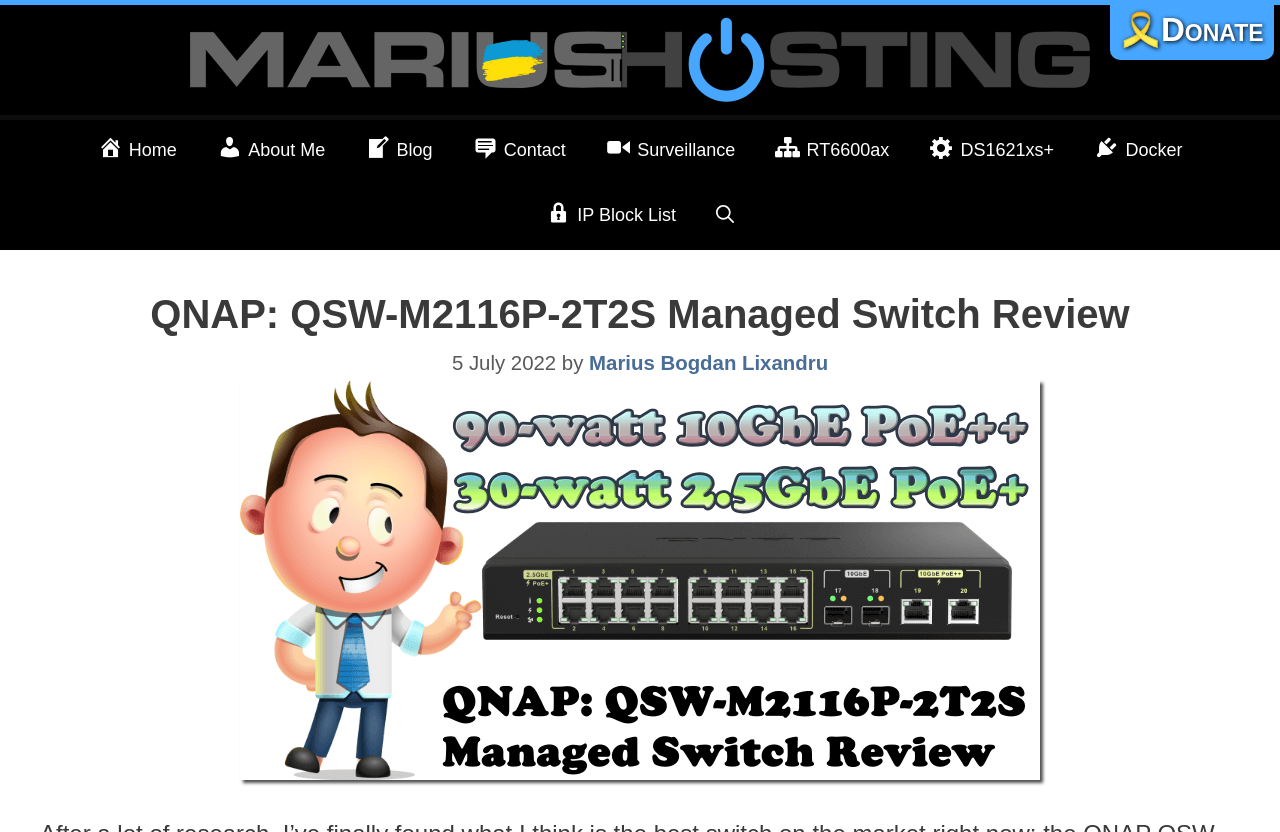Look at the image and write a detailed answer to the question: 
How many navigation links are there?

I counted the number of navigation links by examining the navigation element, which contains 9 link elements with different text contents.